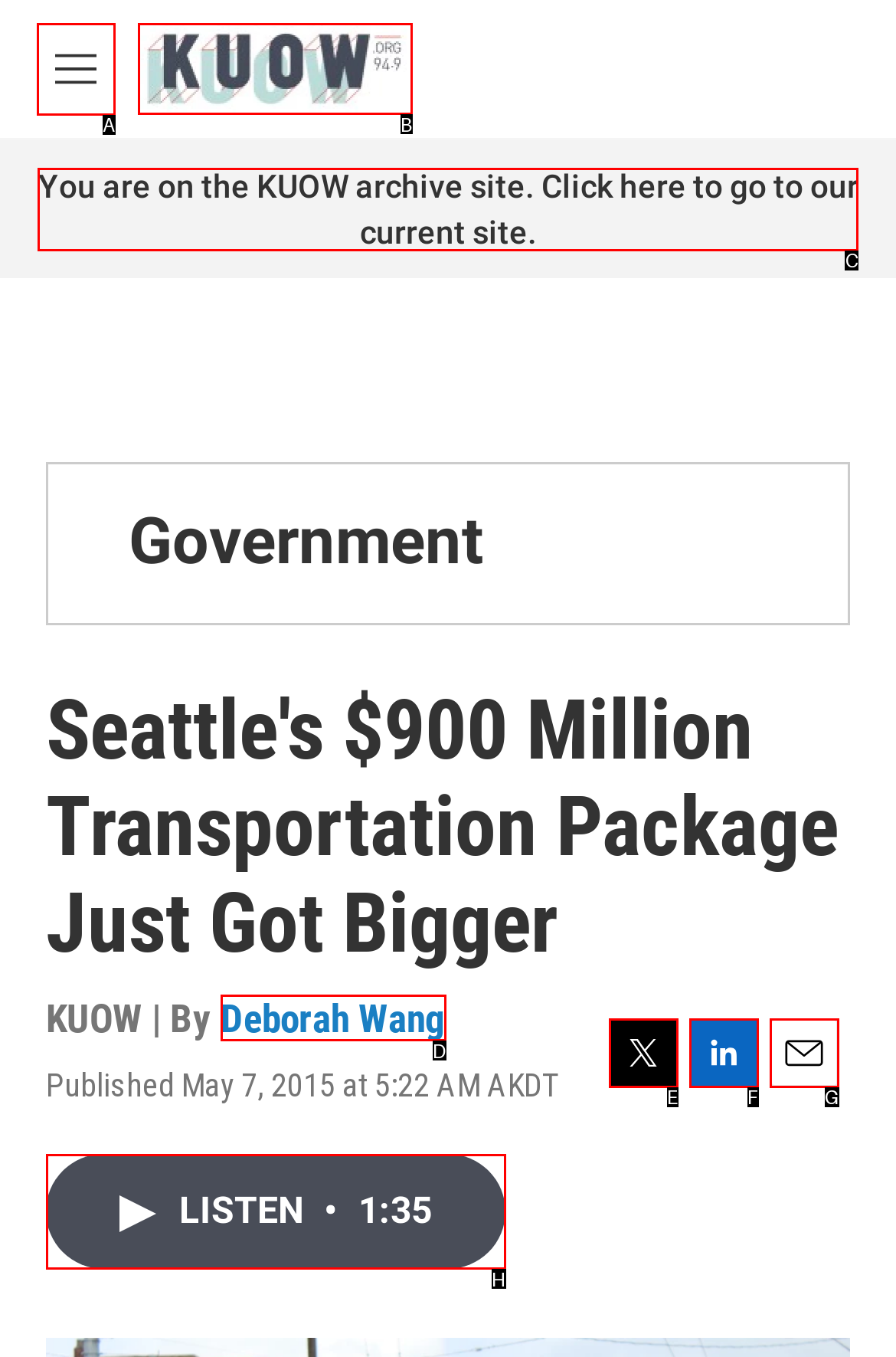Determine the option that best fits the description: Twitter
Reply with the letter of the correct option directly.

E